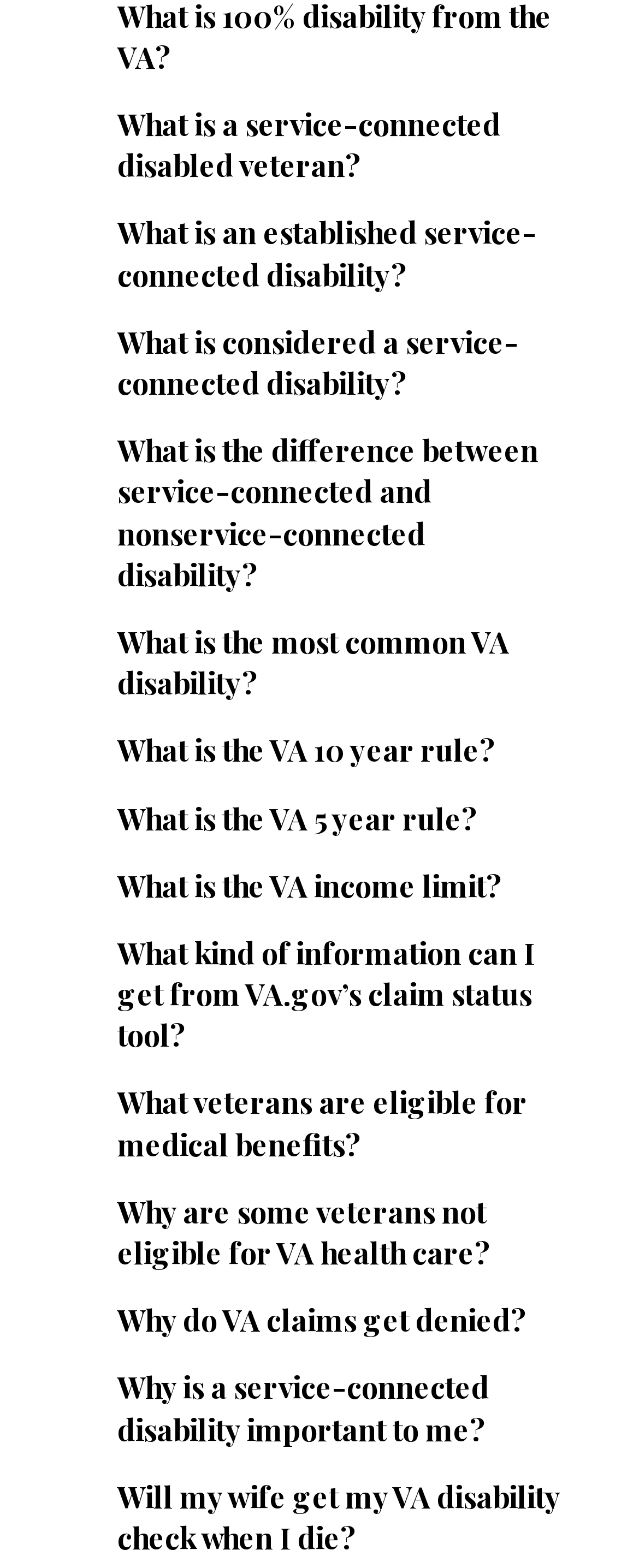Answer succinctly with a single word or phrase:
What is a service-connected disabled veteran?

A veteran with a disability related to their service